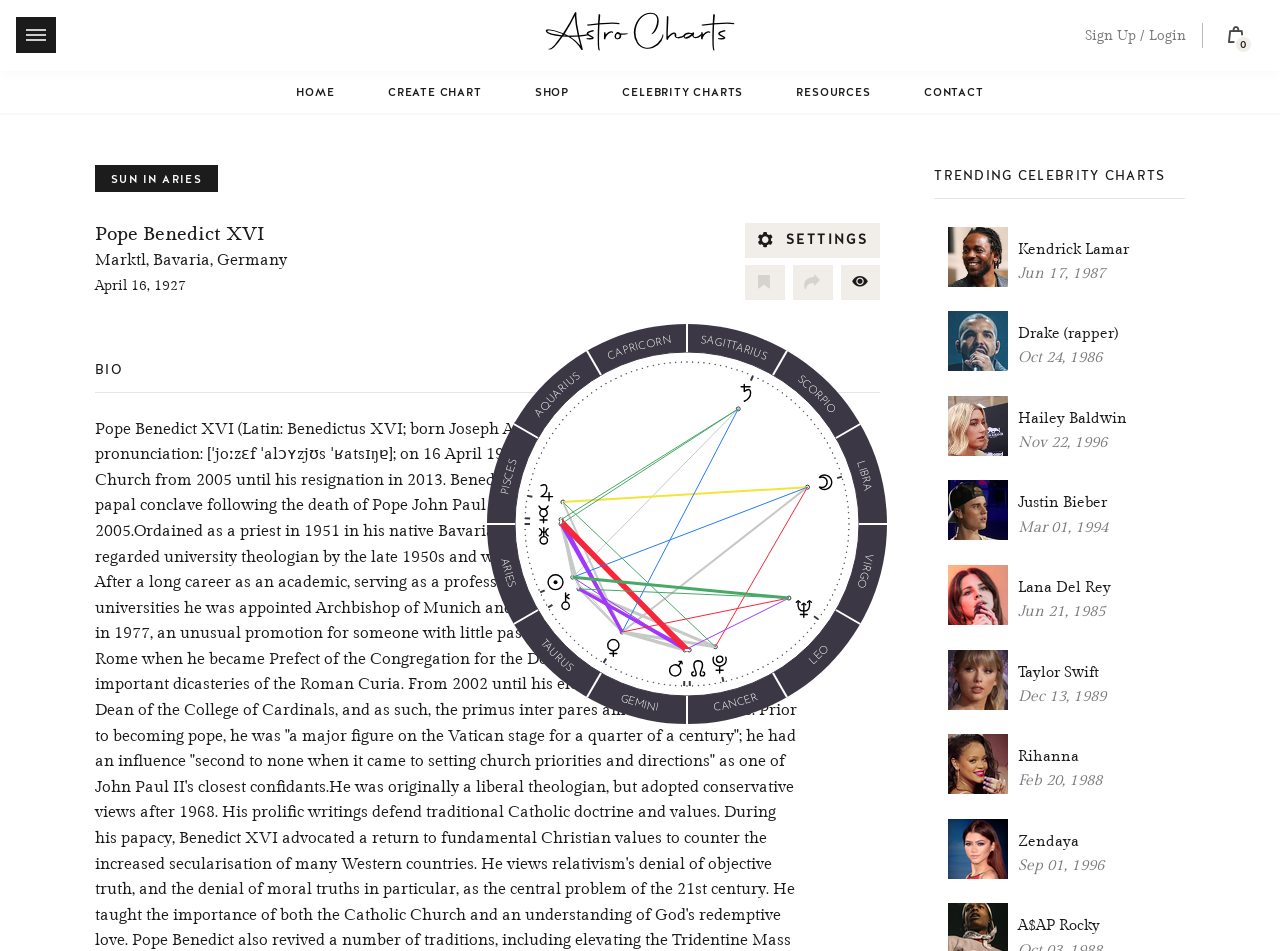Reply to the question with a single word or phrase:
How many celebrity charts are displayed on the webpage?

8